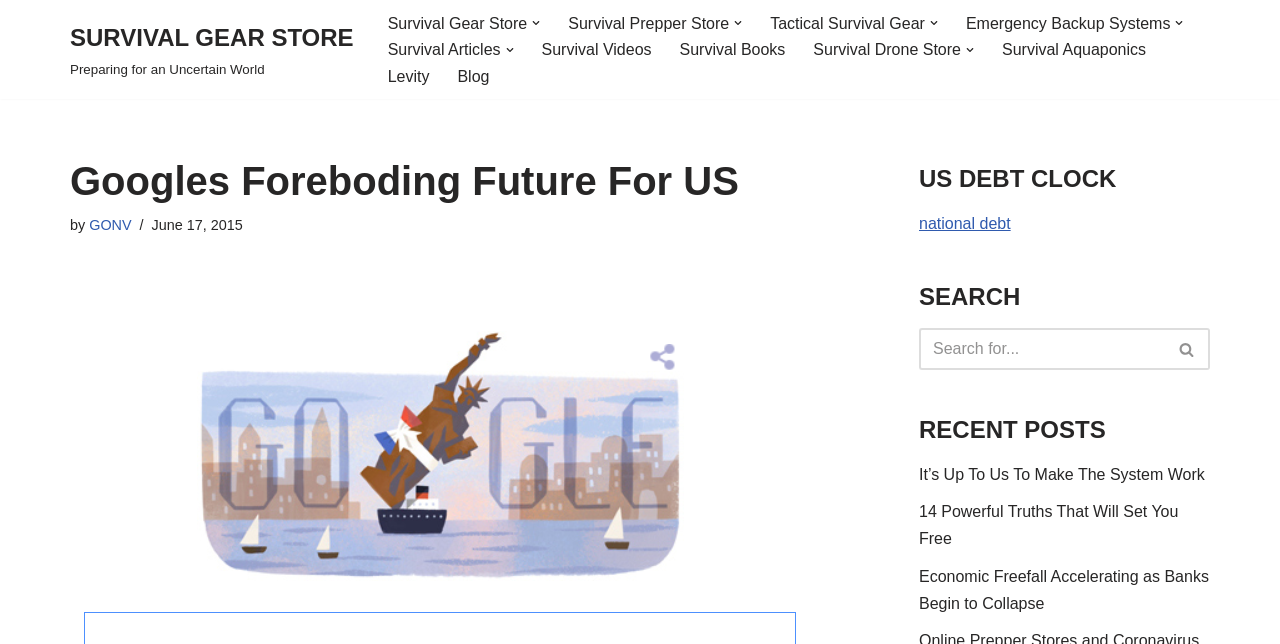Please identify the bounding box coordinates of the element that needs to be clicked to perform the following instruction: "Read the 'Googles Foreboding Future For US' article".

[0.055, 0.248, 0.671, 0.316]